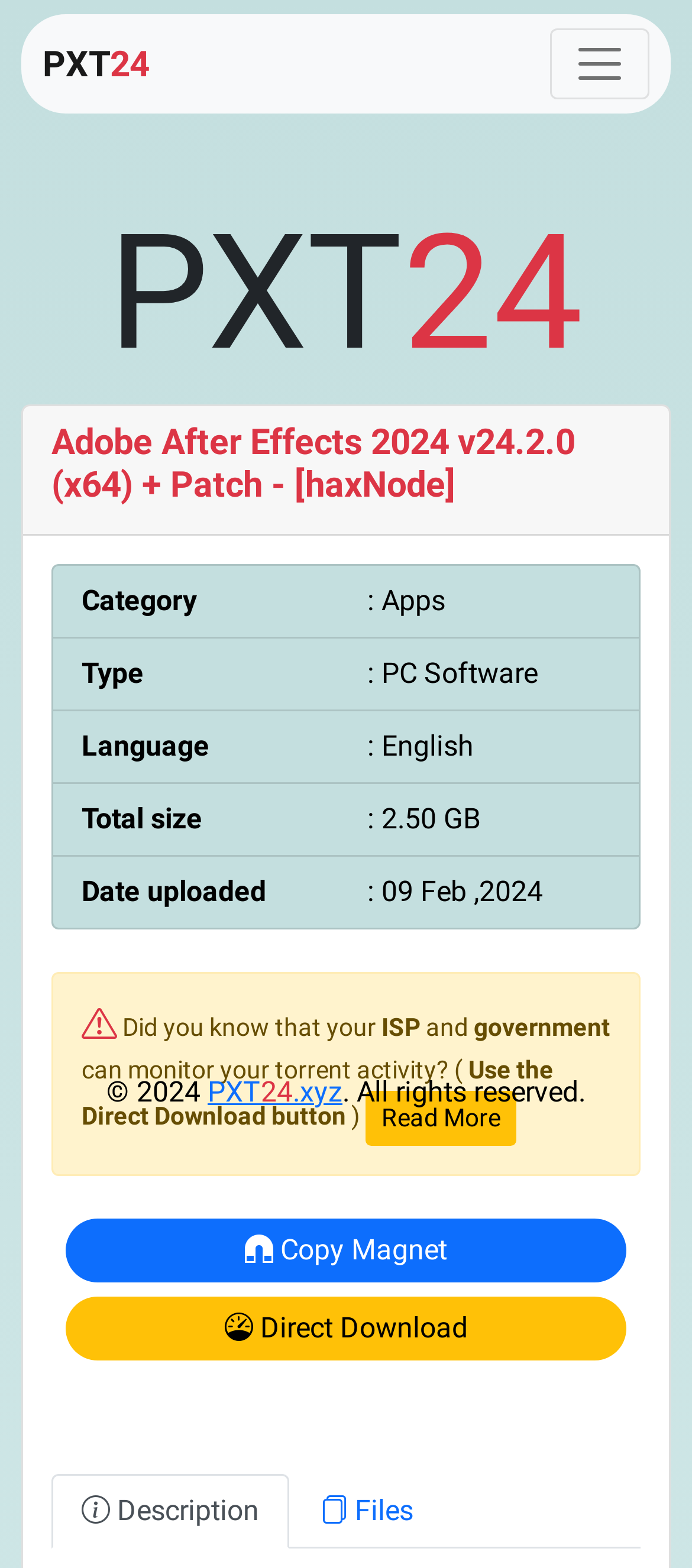Could you find the bounding box coordinates of the clickable area to complete this instruction: "Click the Toggle navigation button"?

[0.795, 0.018, 0.938, 0.063]